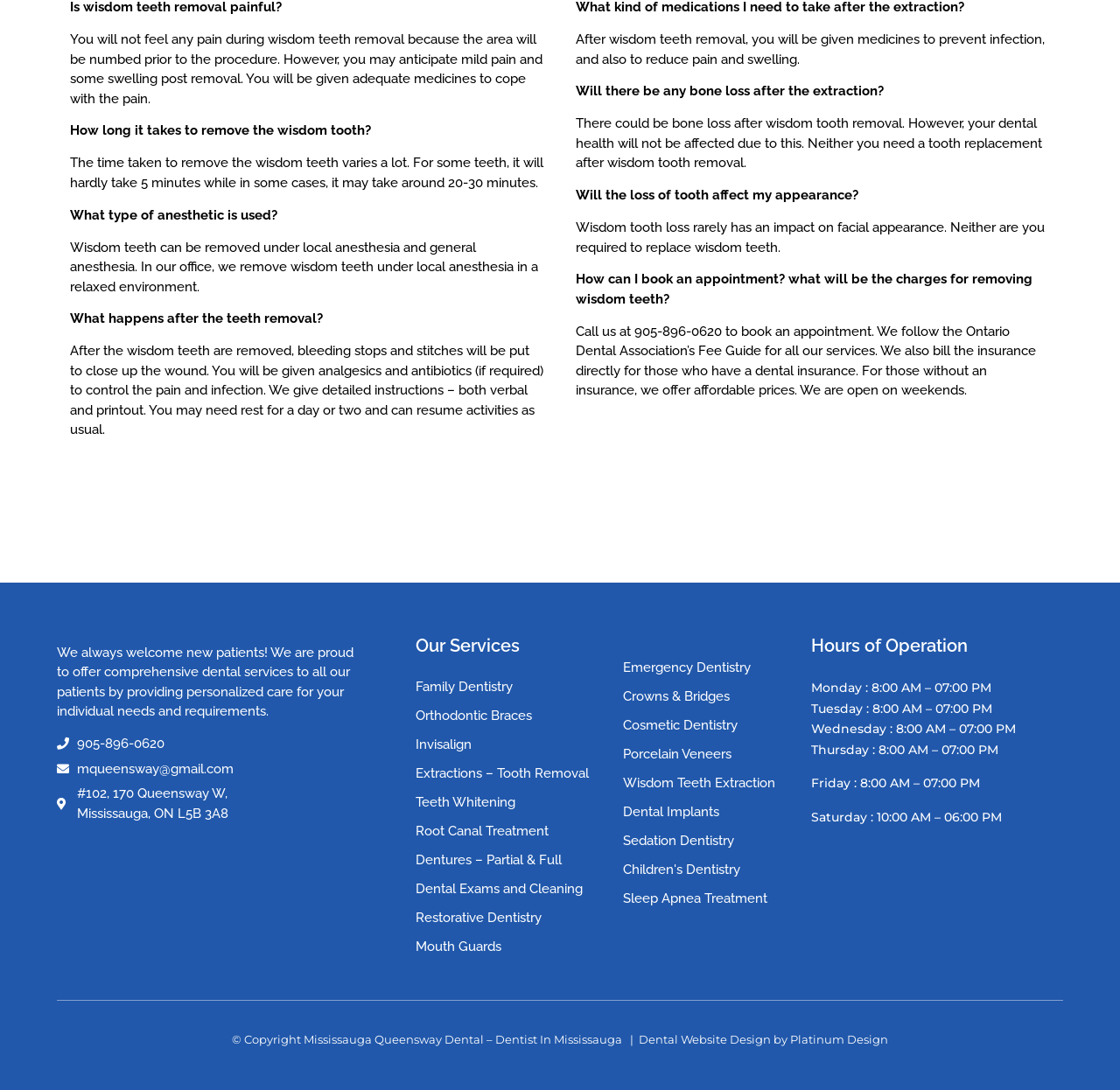What is the phone number to book an appointment?
Please give a detailed and elaborate answer to the question.

The phone number to book an appointment is provided on the webpage as 'Call us at 905-896-0620 to book an appointment.' This is the contact information for patients to schedule an appointment with the dental clinic.